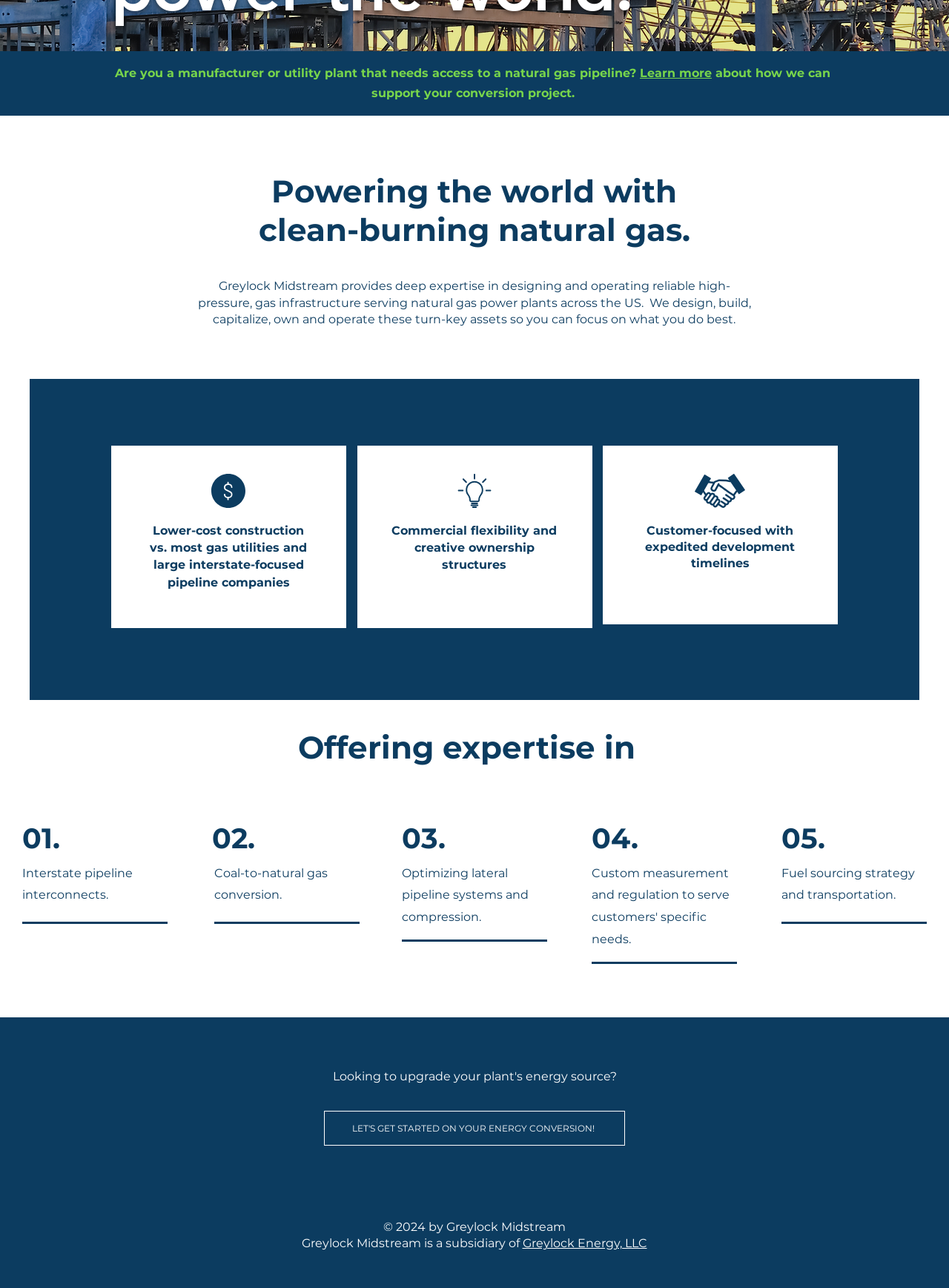Identify the bounding box coordinates for the UI element described by the following text: "Greylock Energy, LLC". Provide the coordinates as four float numbers between 0 and 1, in the format [left, top, right, bottom].

[0.55, 0.96, 0.682, 0.971]